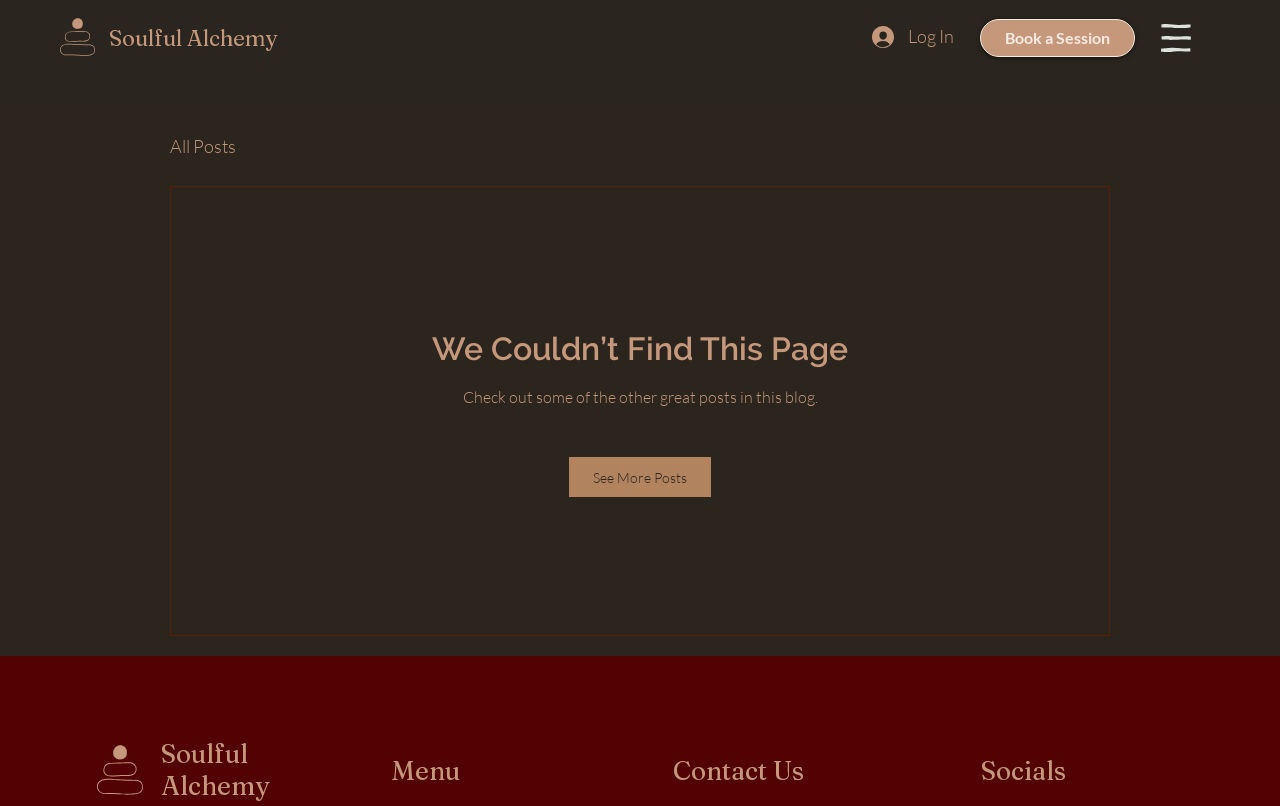Please find the bounding box coordinates of the element that you should click to achieve the following instruction: "contact Guest Services via email". The coordinates should be presented as four float numbers between 0 and 1: [left, top, right, bottom].

None